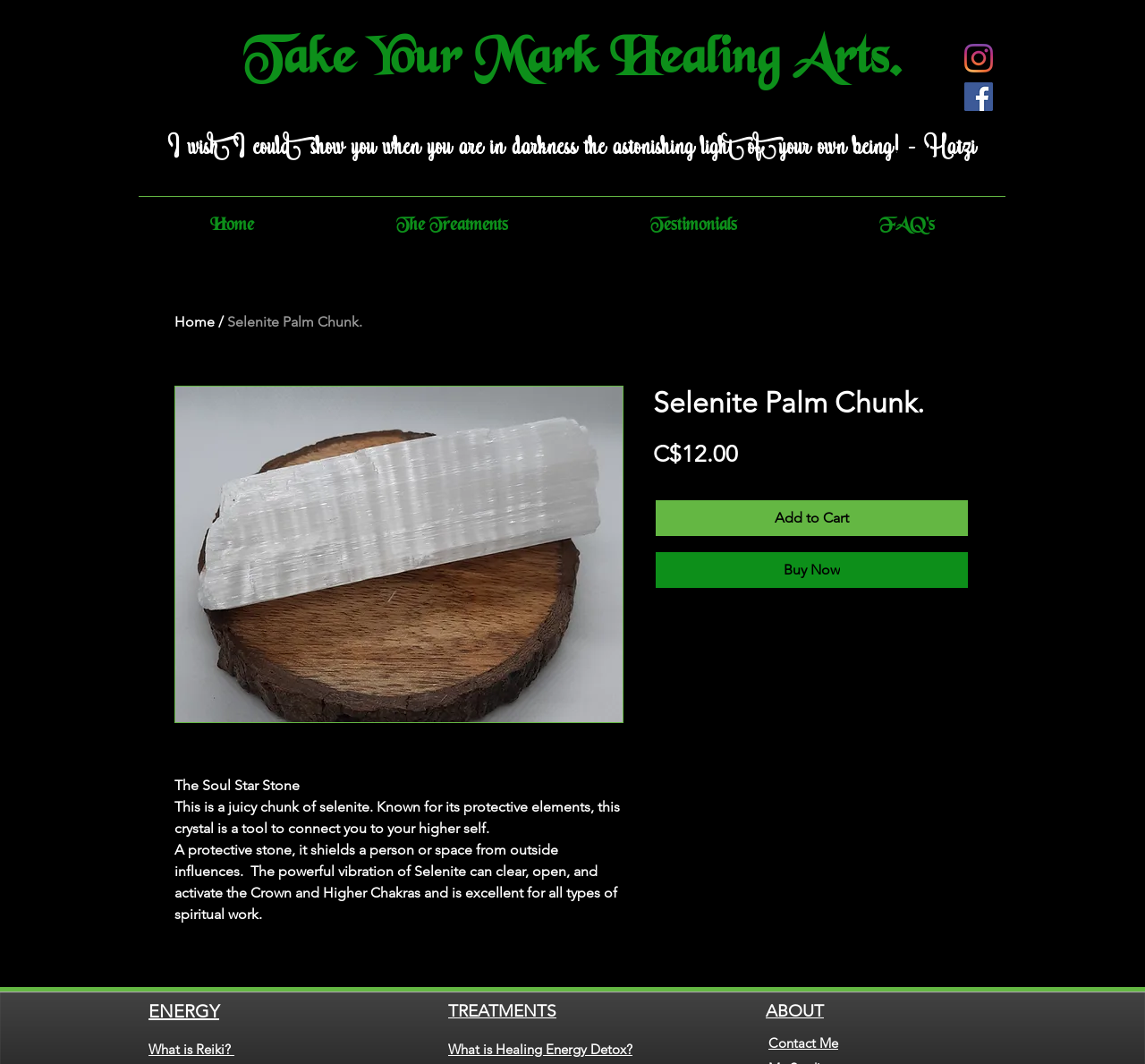Could you identify the text that serves as the heading for this webpage?

Selenite Palm Chunk.